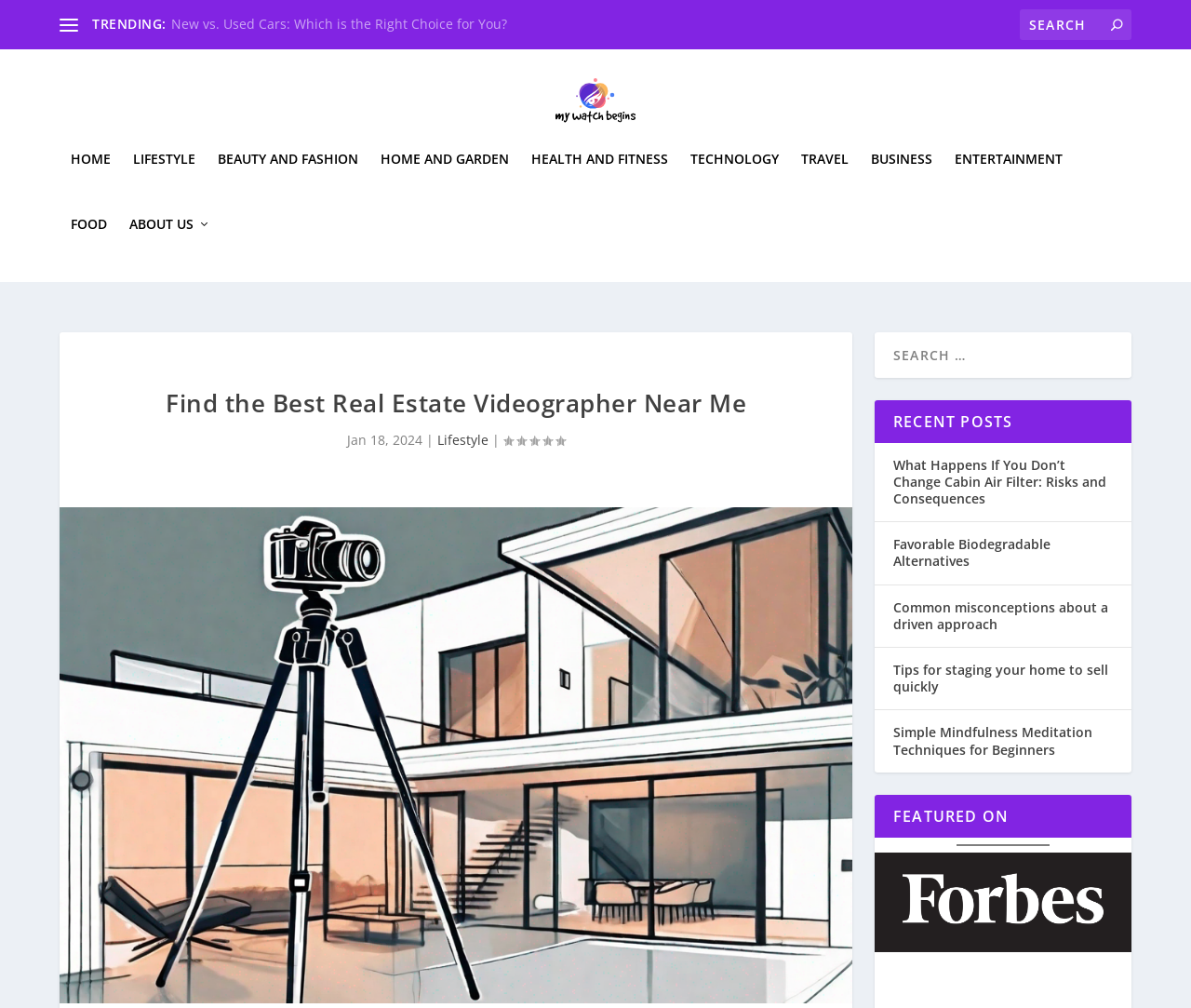Locate the bounding box for the described UI element: "name="s" placeholder="Search" title="Search for:"". Ensure the coordinates are four float numbers between 0 and 1, formatted as [left, top, right, bottom].

[0.856, 0.009, 0.95, 0.04]